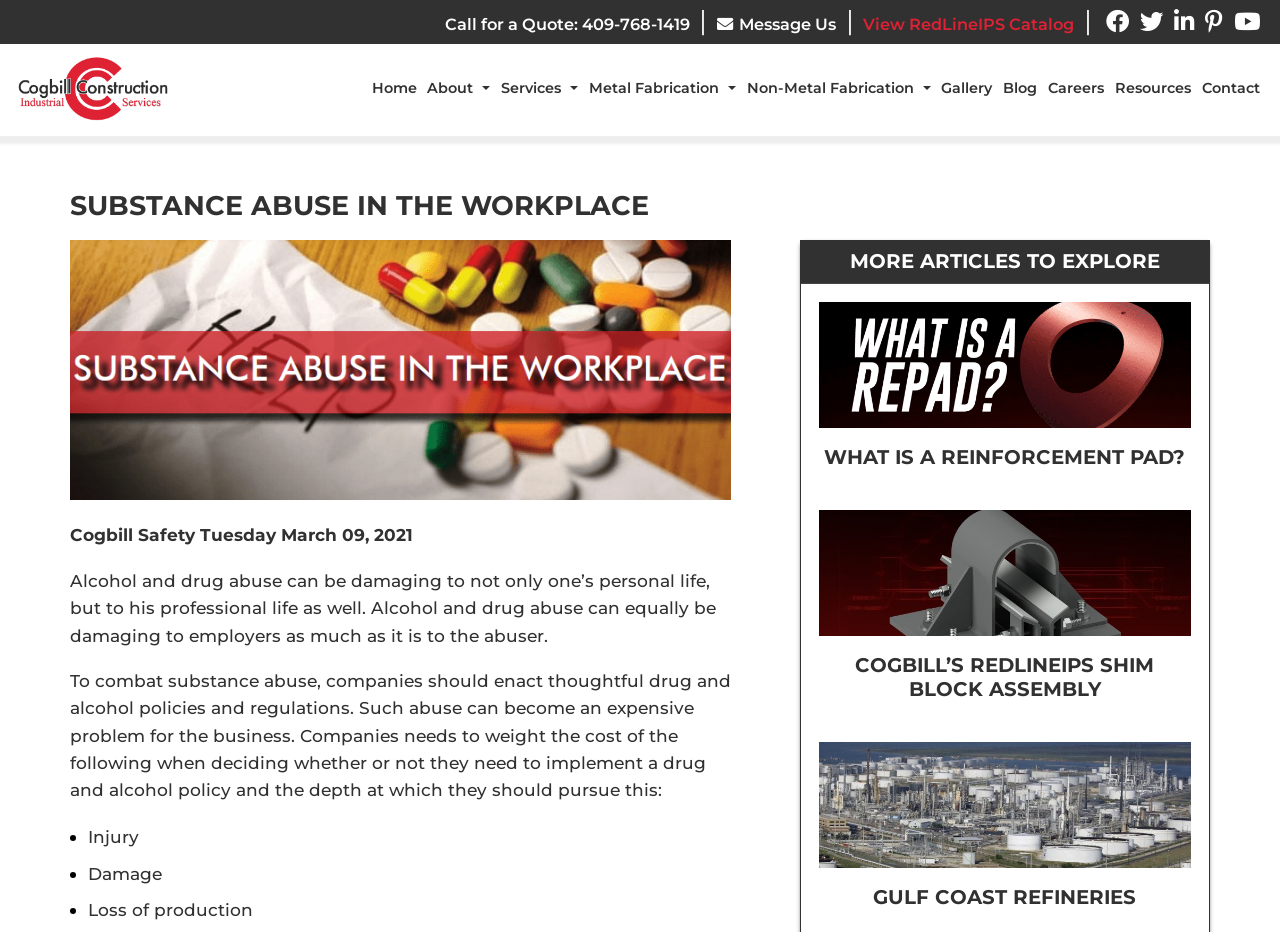Can you find the bounding box coordinates for the element to click on to achieve the instruction: "Go to the 'Home' page"?

[0.286, 0.078, 0.33, 0.114]